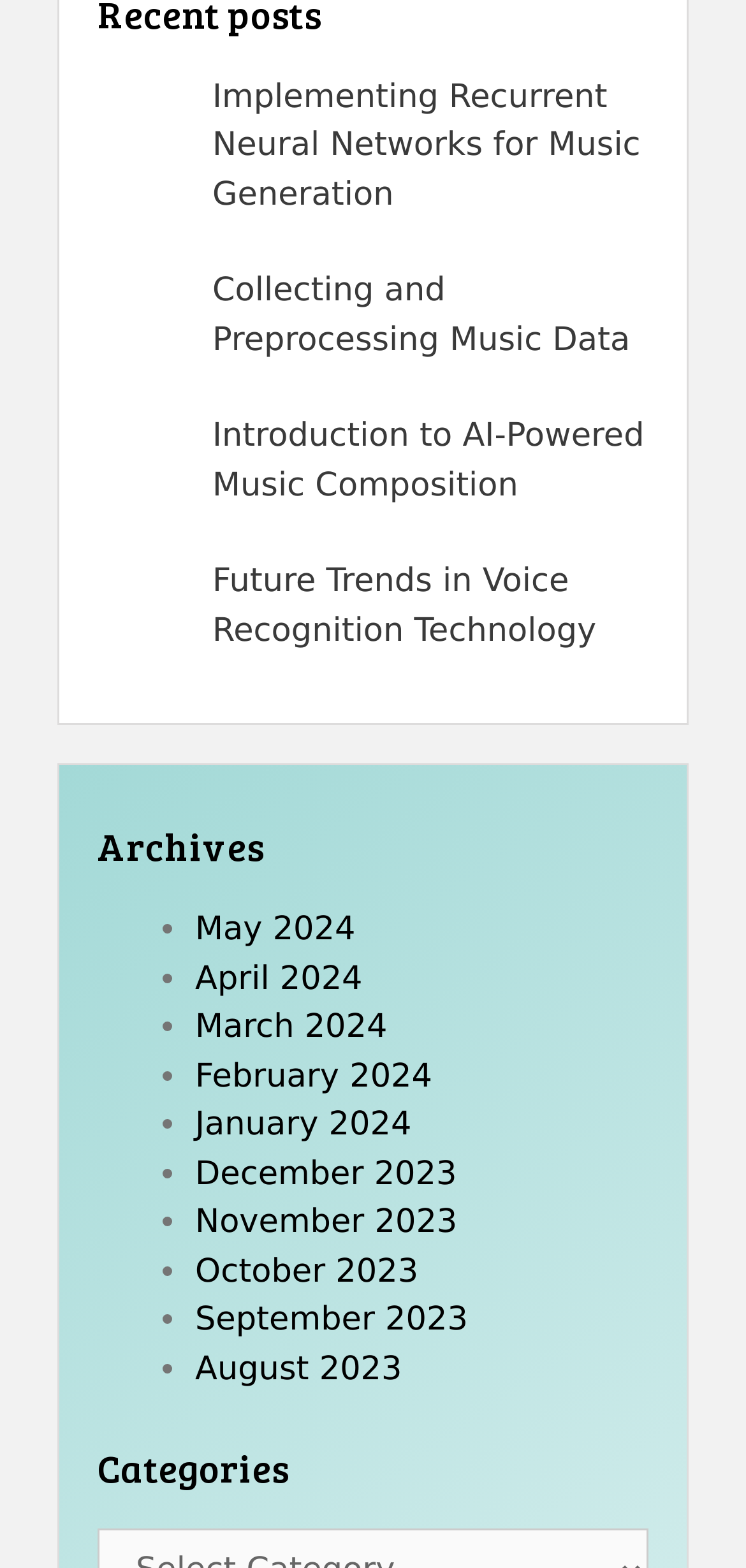Please find the bounding box coordinates of the element that you should click to achieve the following instruction: "view music generation article". The coordinates should be presented as four float numbers between 0 and 1: [left, top, right, bottom].

[0.285, 0.05, 0.859, 0.136]